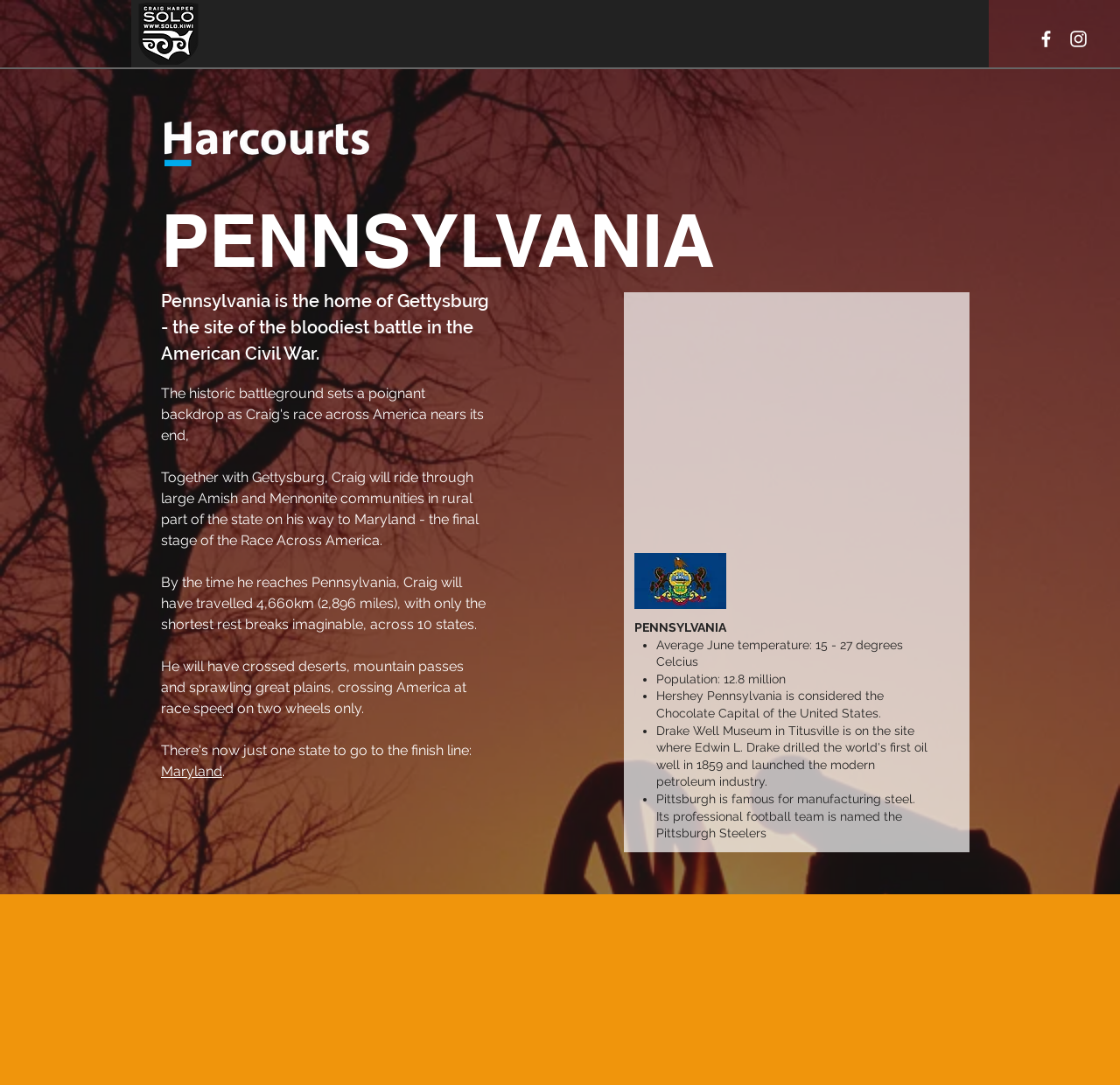Using the information in the image, give a detailed answer to the following question: What is the famous product of Hershey, Pennsylvania?

The webpage provides information about Pennsylvania, including a fact about Hershey, which is mentioned in a static text element as 'Hershey Pennsylvania is considered the Chocolate Capital of the United States'.